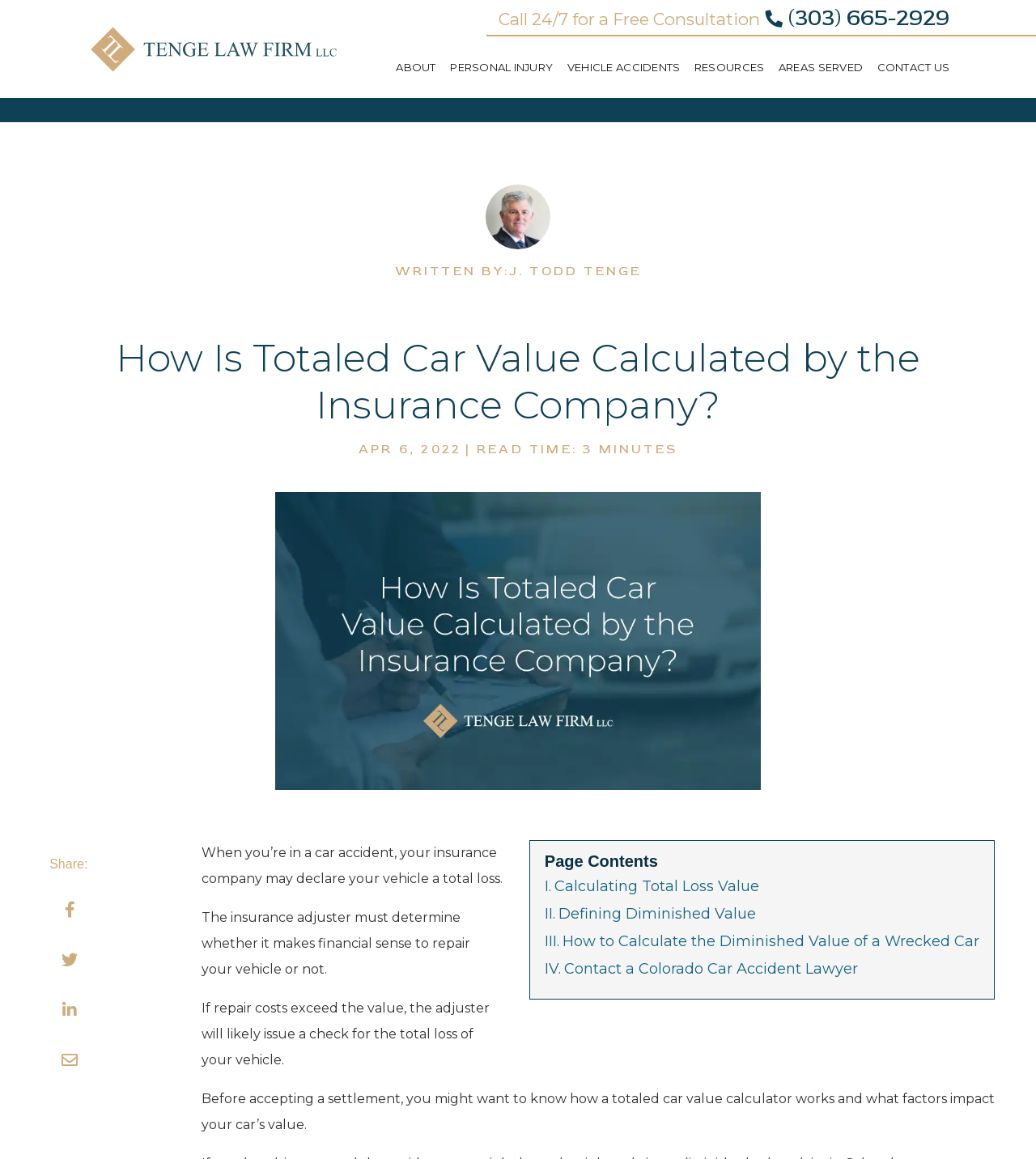What is the image above the article content?
Refer to the screenshot and respond with a concise word or phrase.

Totaled Car Value Calculator